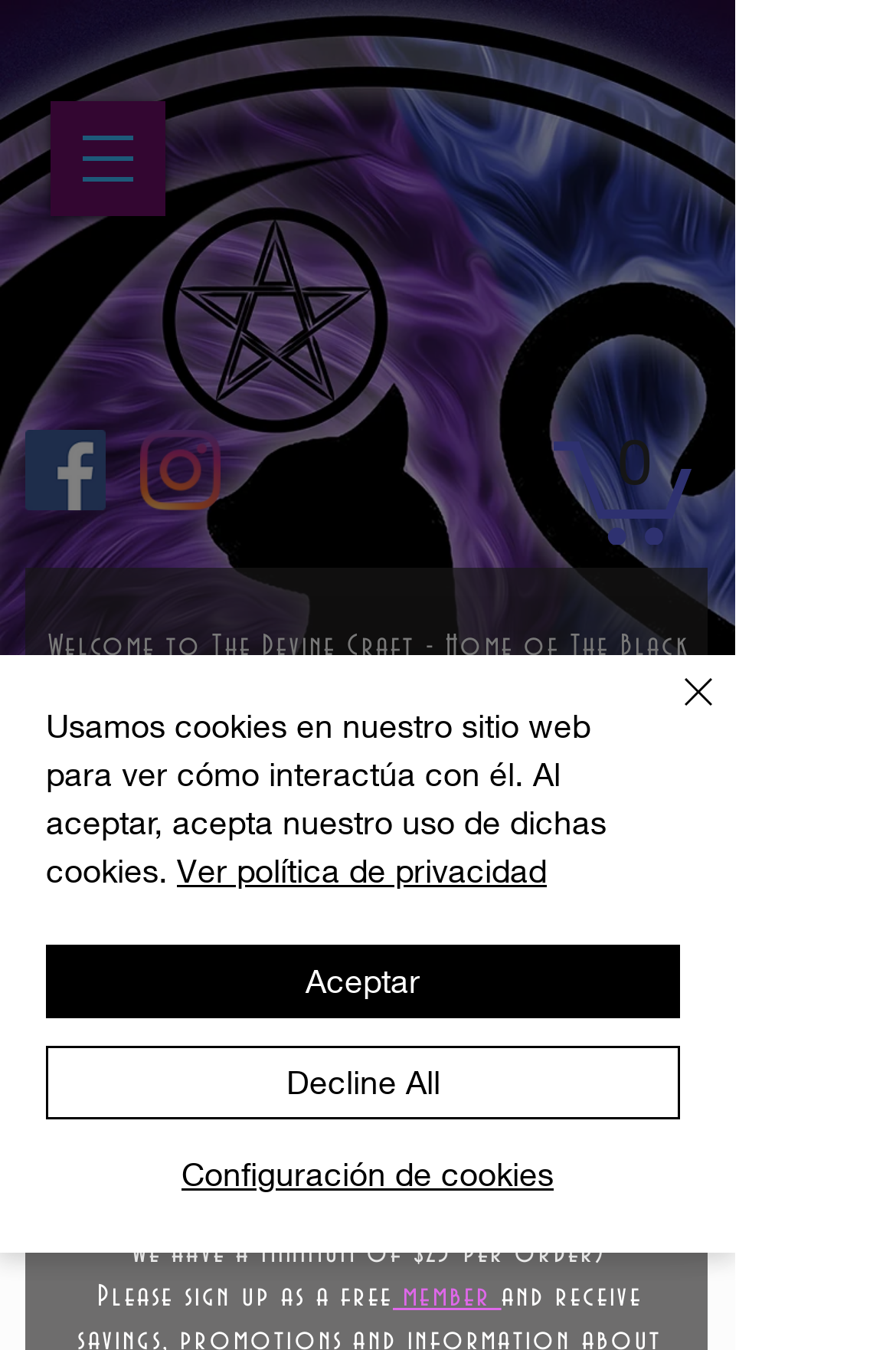Can you find the bounding box coordinates of the area I should click to execute the following instruction: "Explore the website"?

[0.295, 0.776, 0.525, 0.824]